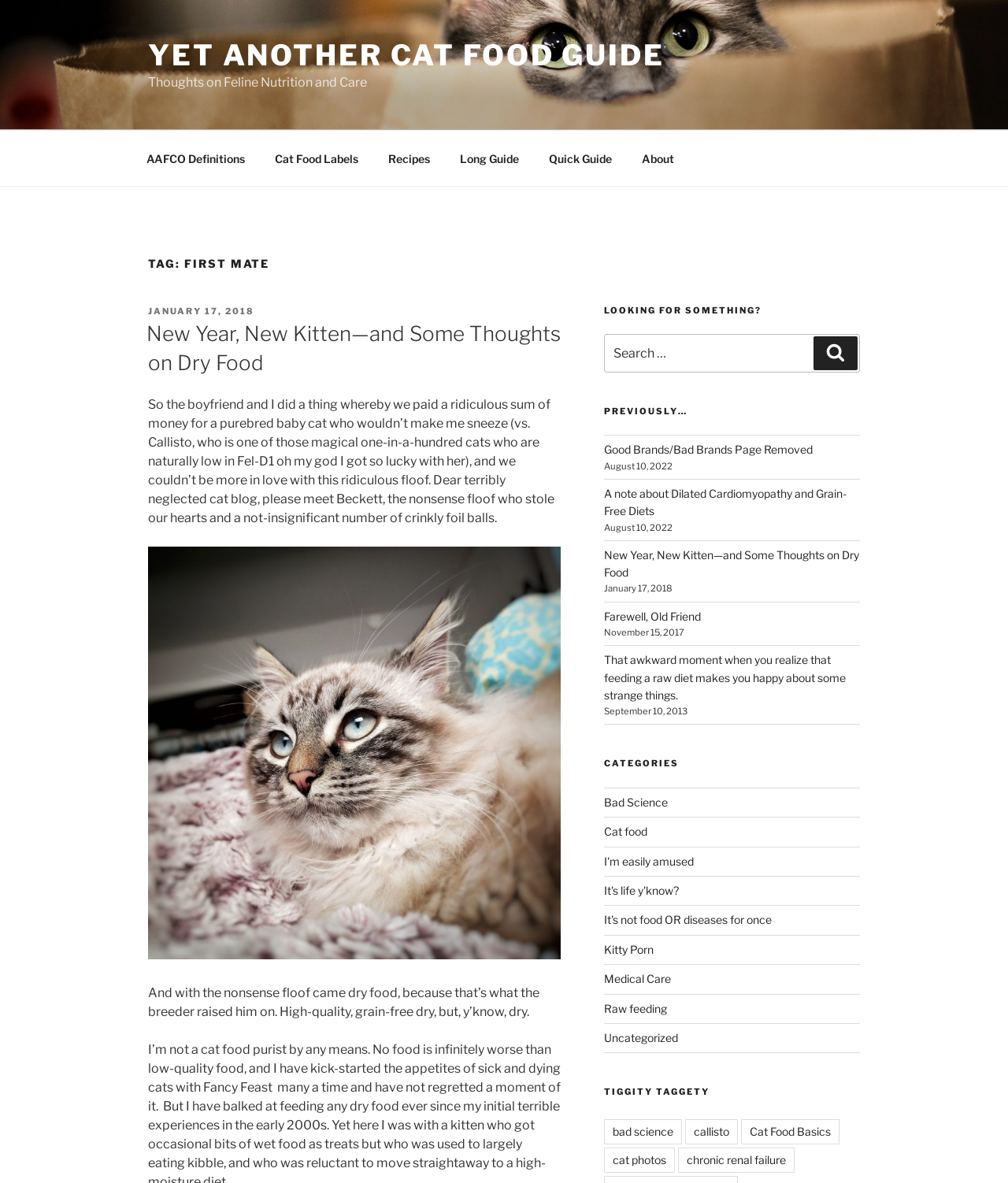Determine the coordinates of the bounding box for the clickable area needed to execute this instruction: "Click on the 'AAFCO Definitions' link".

[0.131, 0.118, 0.256, 0.15]